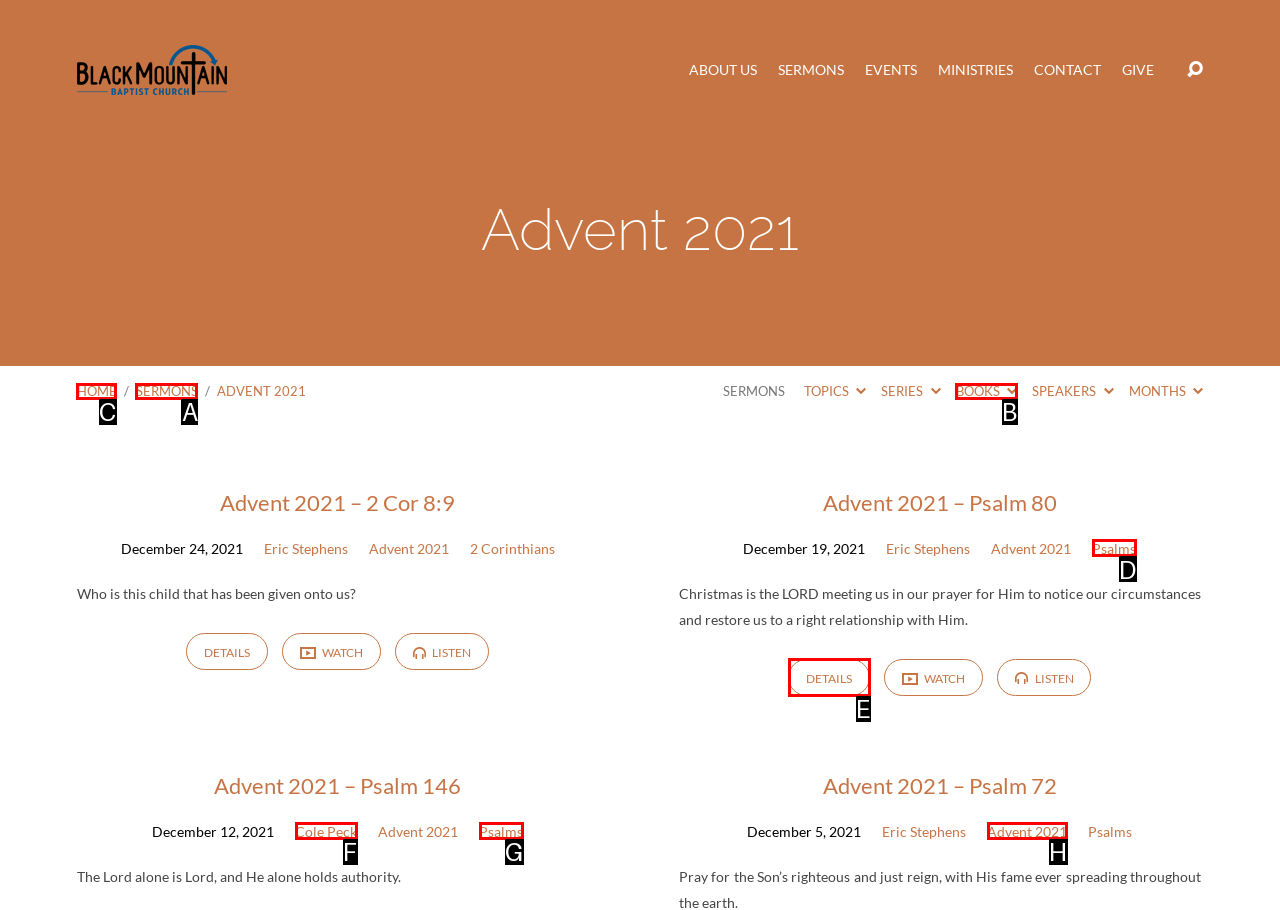Identify the HTML element to click to fulfill this task: go to HOME
Answer with the letter from the given choices.

C